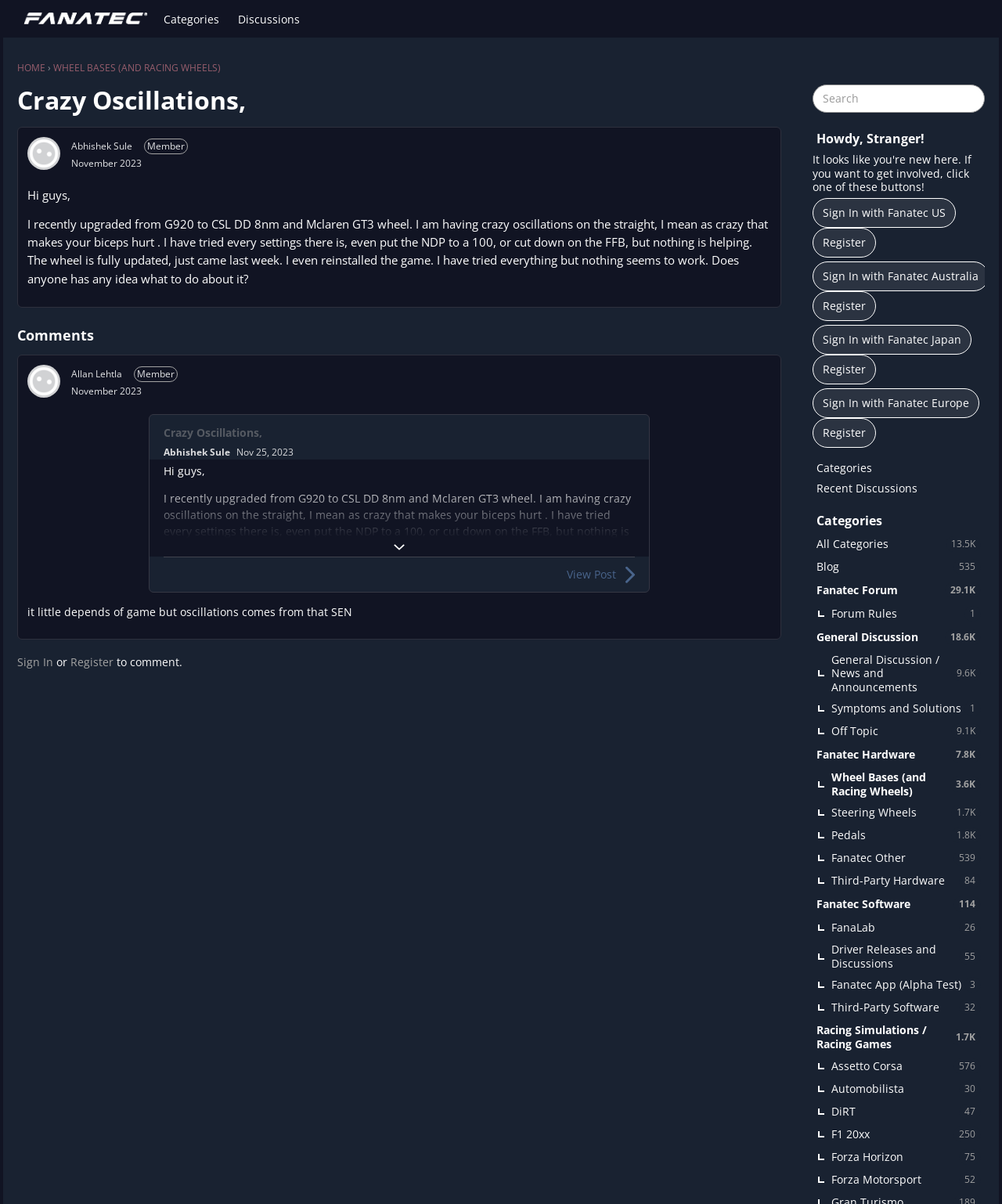Can you identify the bounding box coordinates of the clickable region needed to carry out this instruction: 'Search for a topic'? The coordinates should be four float numbers within the range of 0 to 1, stated as [left, top, right, bottom].

[0.811, 0.07, 0.983, 0.094]